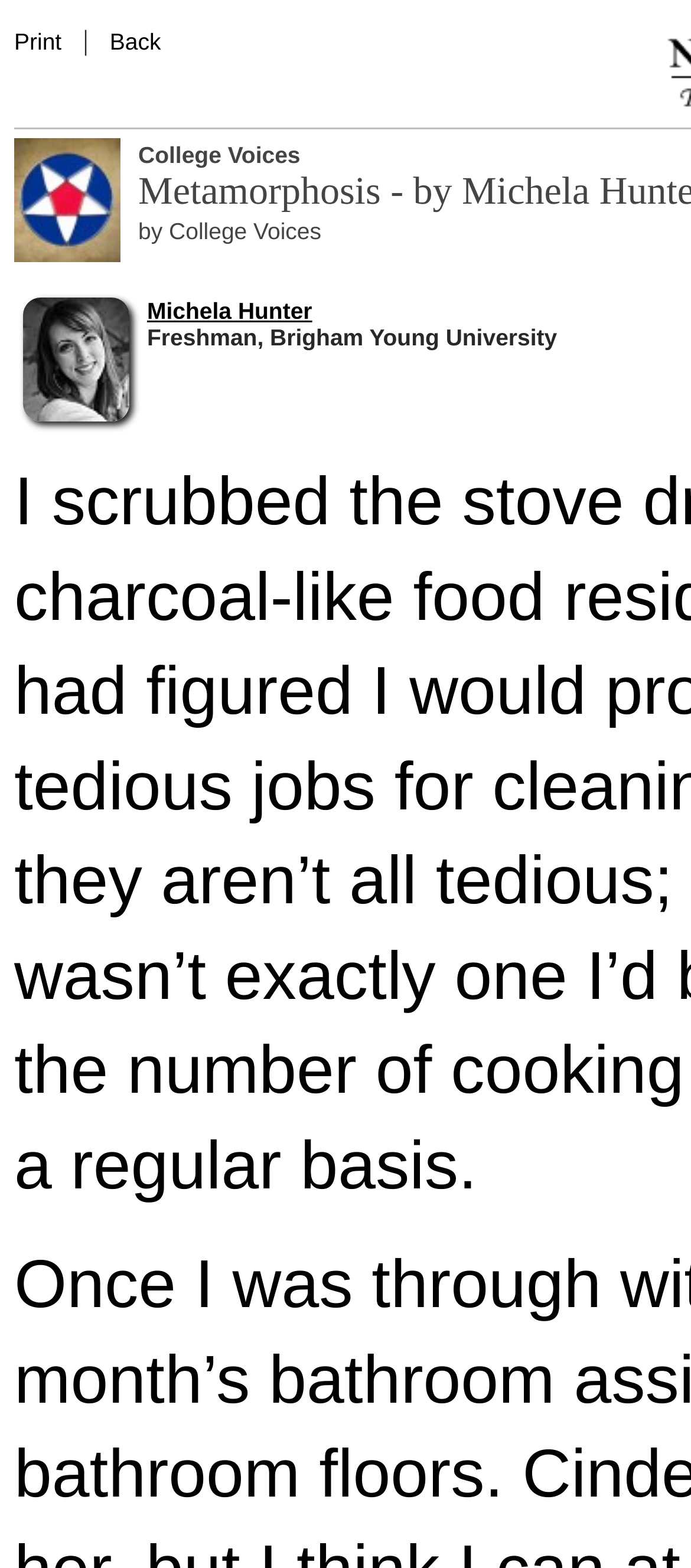Give a concise answer using only one word or phrase for this question:
How many links are in the top row?

2